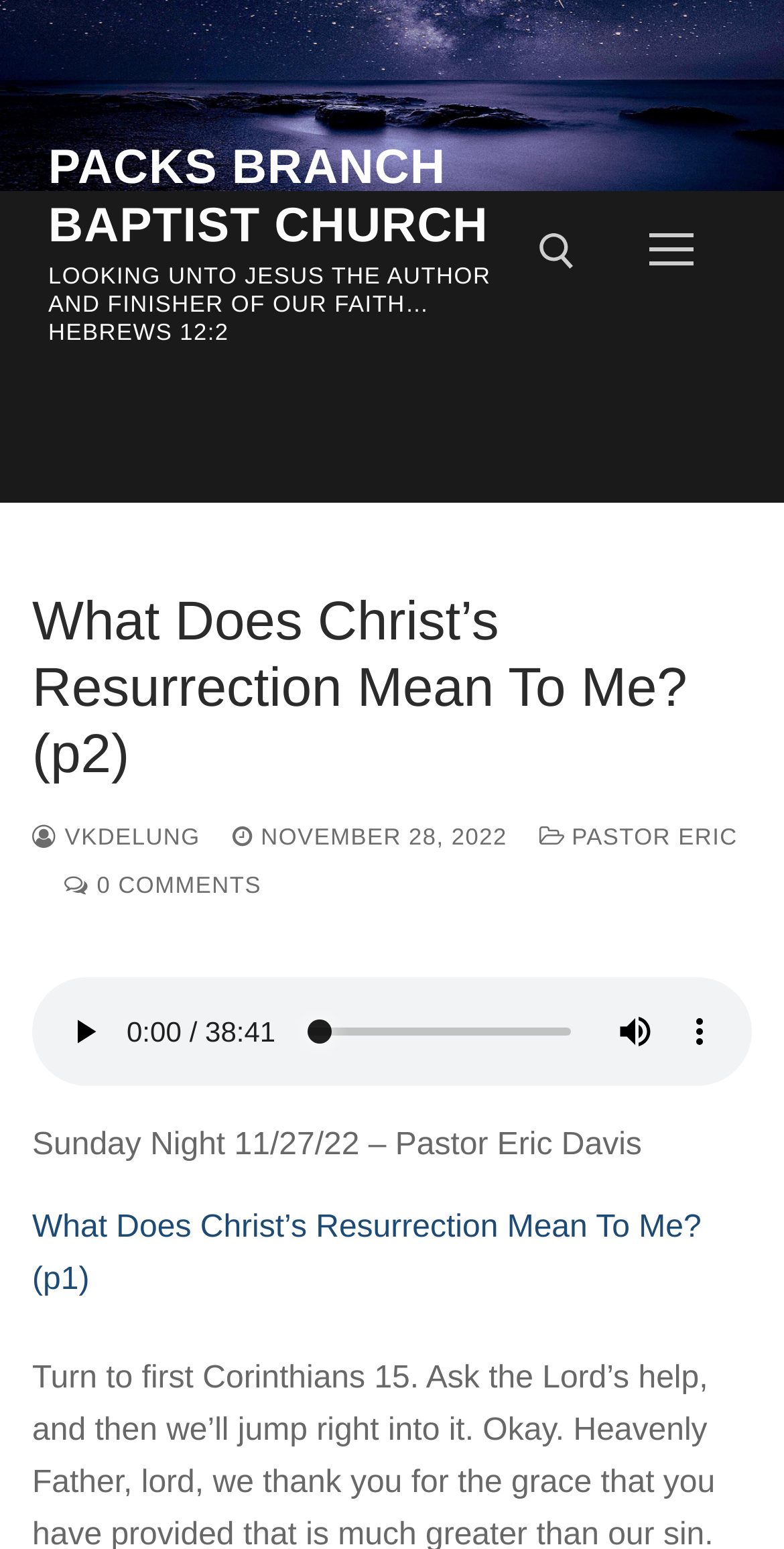Determine the main headline of the webpage and provide its text.

What Does Christ’s Resurrection Mean To Me? (p2)